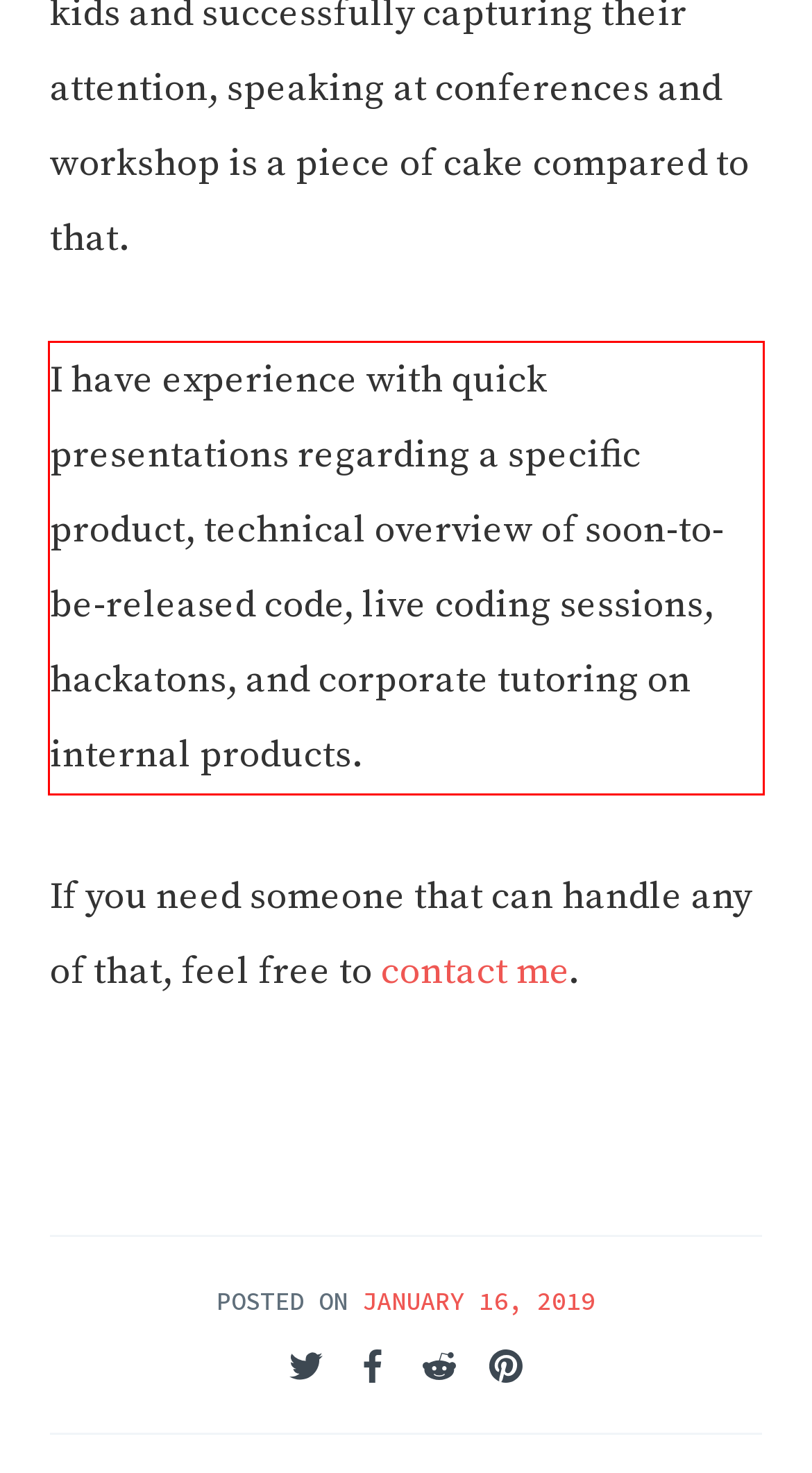Please examine the screenshot of the webpage and read the text present within the red rectangle bounding box.

I have experience with quick presentations regarding a specific product, technical overview of soon-to-be-released code, live coding sessions, hackatons, and corporate tutoring on internal products.